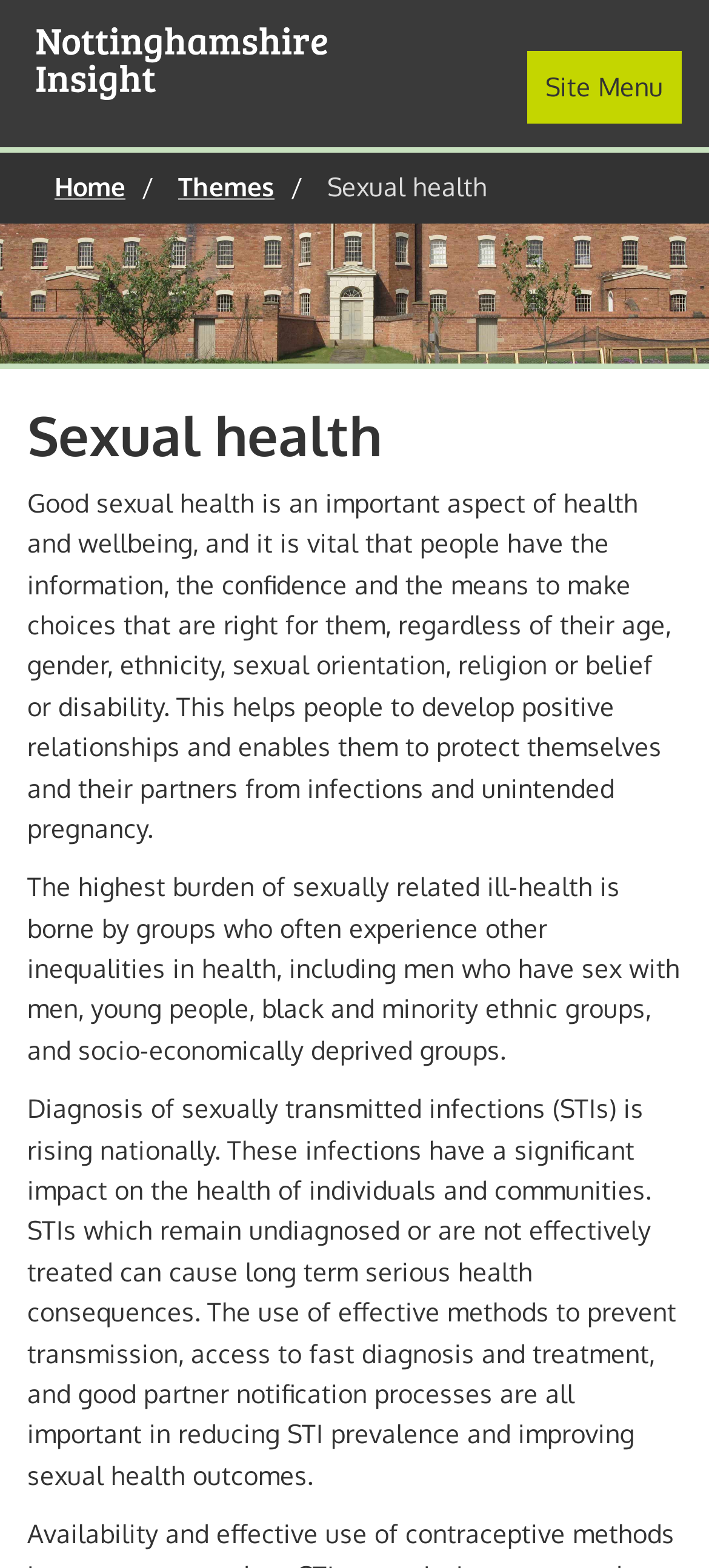Provide a brief response to the question below using one word or phrase:
What is the position of the 'Home' link on the webpage?

Above the 'Themes' link